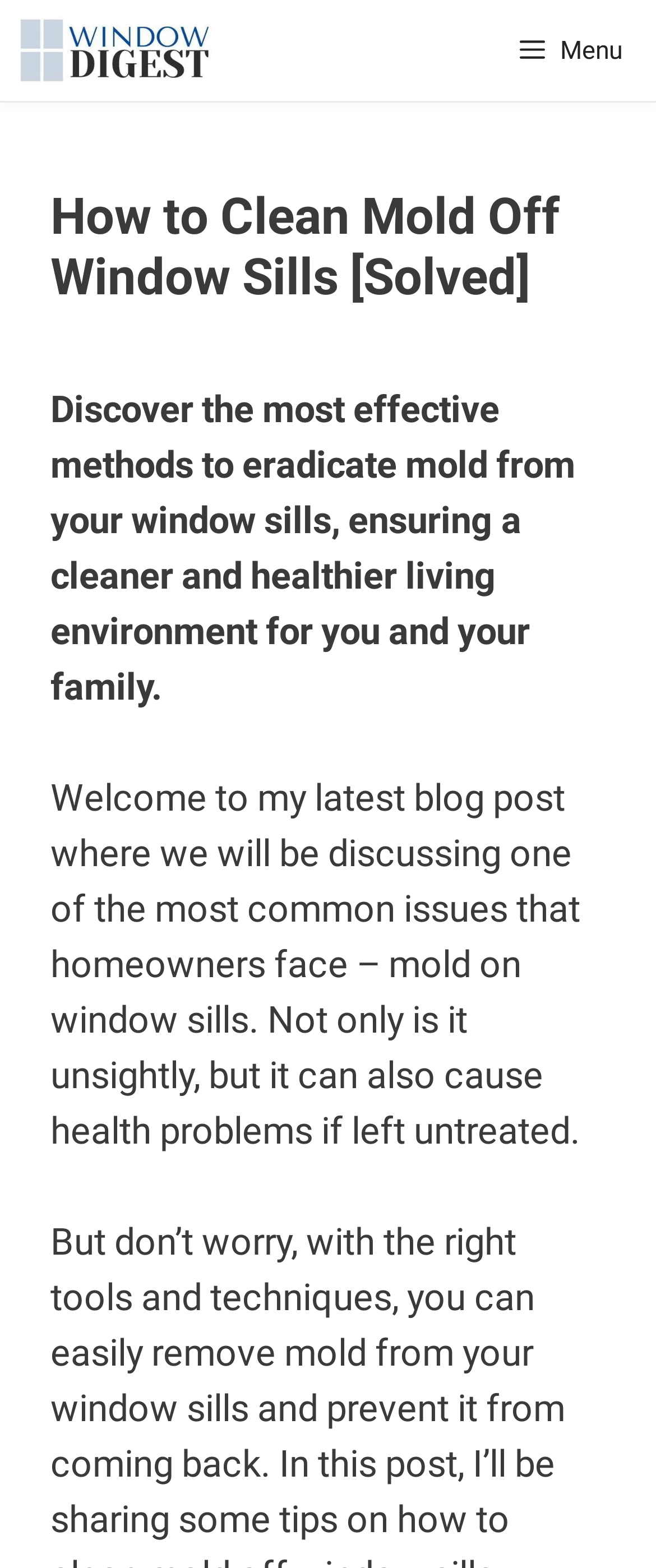Answer briefly with one word or phrase:
What is the website's name?

Window Digest